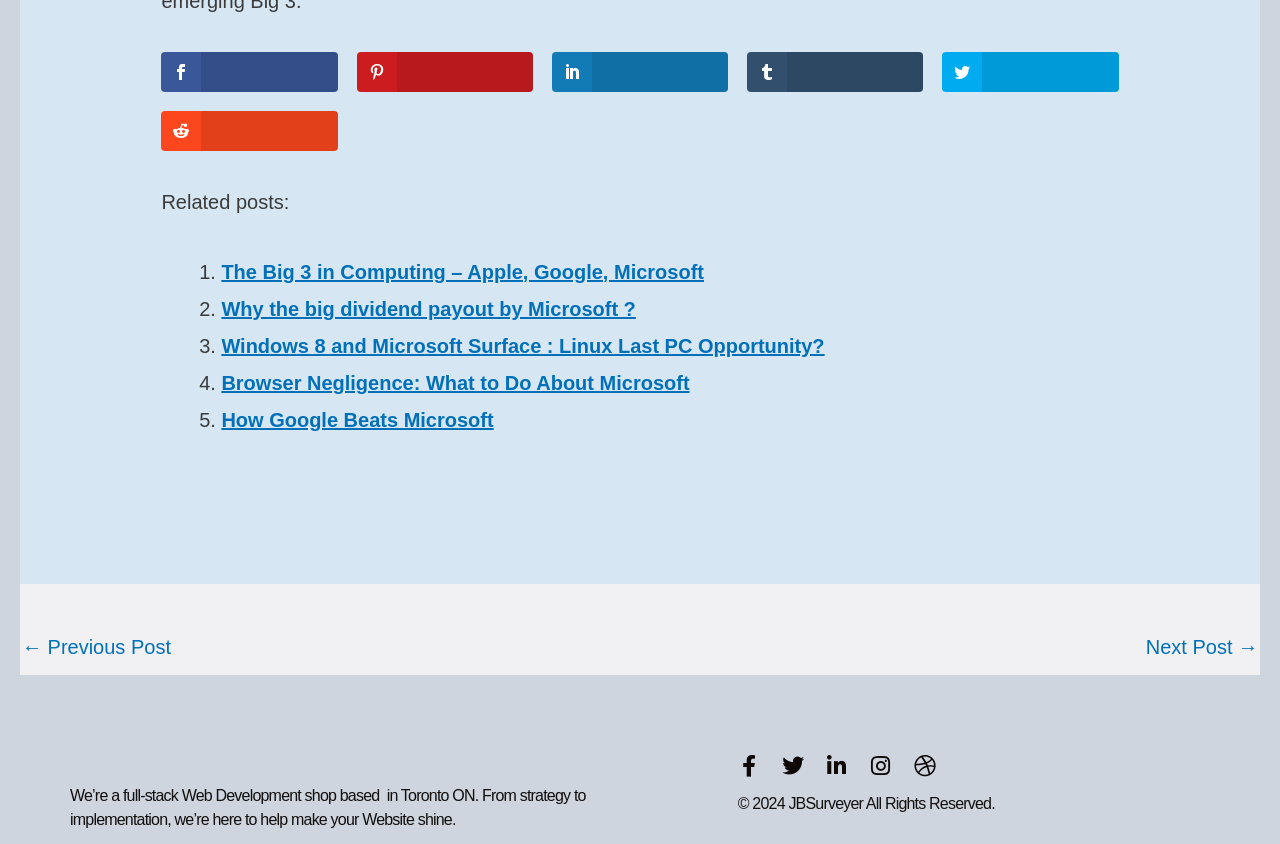Please find the bounding box coordinates of the element's region to be clicked to carry out this instruction: "Click the link about Google beating Microsoft".

[0.173, 0.485, 0.386, 0.511]